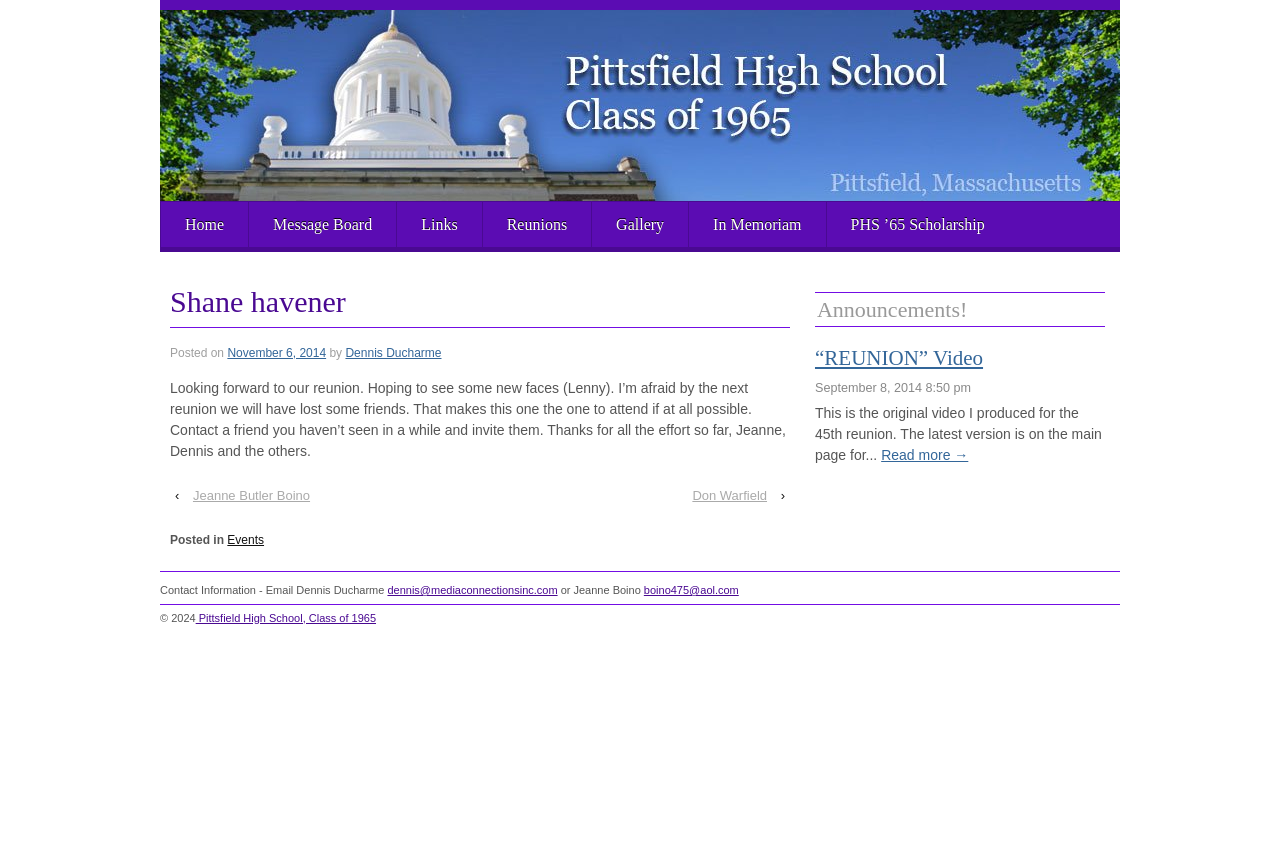Who are the contact persons for the reunion?
Use the information from the screenshot to give a comprehensive response to the question.

I found the answer by looking at the text 'Contact Information - Email Dennis Ducharme' and the links 'dennis@mediaconnectionsinc.com' and 'boino475@aol.com', which suggest that Dennis Ducharme and Jeanne Boino are the contact persons for the reunion.